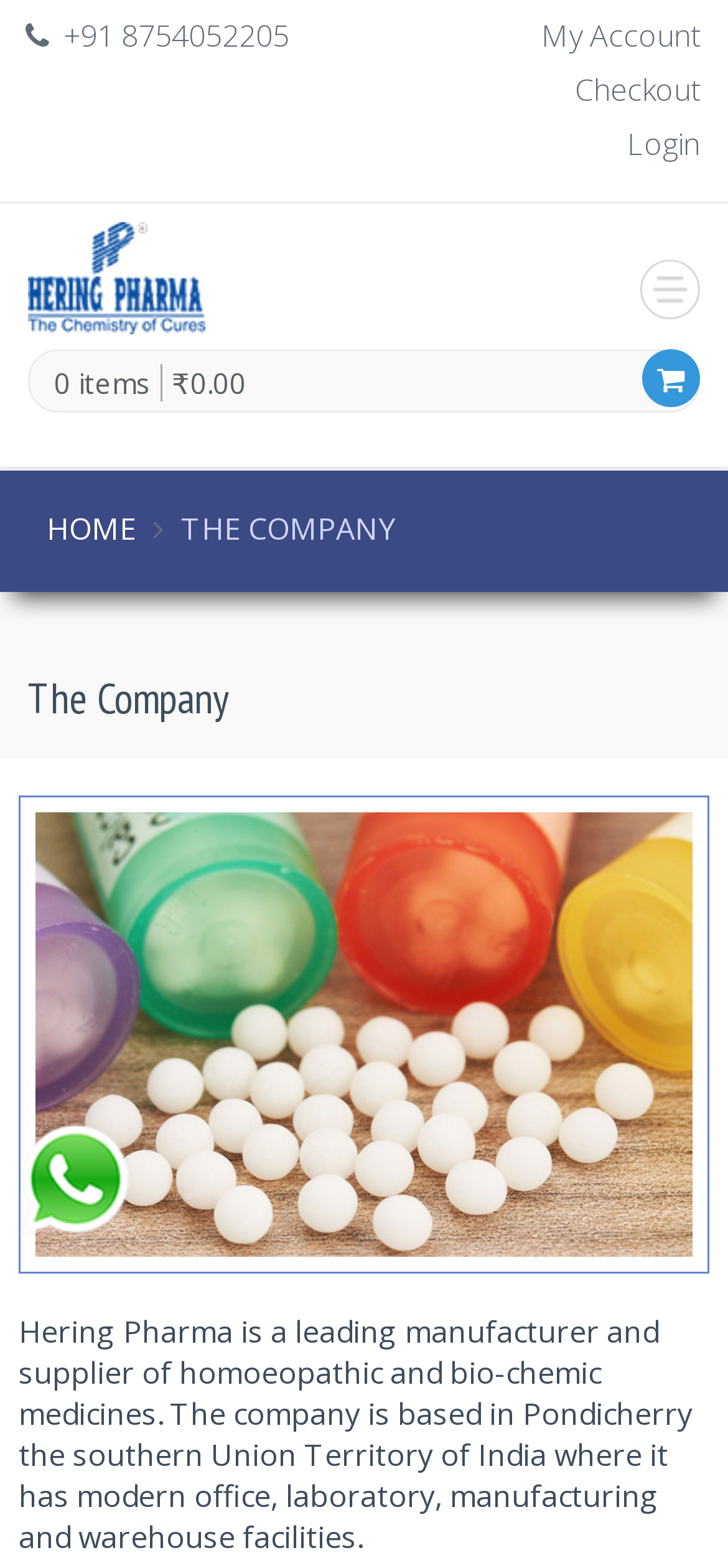Provide an in-depth caption for the elements present on the webpage.

The webpage is about "The Company", which appears to be a pharmaceutical company called Hering Pharma. At the top left corner, there is a phone number "+91 8754052205" displayed. Next to it, on the top right corner, there are three links: "My Account", "Checkout", and "Login". 

Below the phone number, there is a logo of Hering Pharma, which is an image with a link to the company's homepage. On the top right side, there is an empty cart indicator showing "0 items" and a total cost of "₹0.00". 

The main navigation menu is located below, with a "HOME" link on the left and the company name "THE COMPANY" in the middle. 

The main content of the page is an image that takes up most of the screen, with a heading "The Company" above it. The image is accompanied by a paragraph of text that describes Hering Pharma as a leading manufacturer and supplier of homoeopathic and bio-chemic medicines, with facilities in Pondicherry, India. 

On the bottom left corner, there is a WhatsApp link with an icon. At the bottom right corner, there is a "Scroll Back to Top" button with an icon.